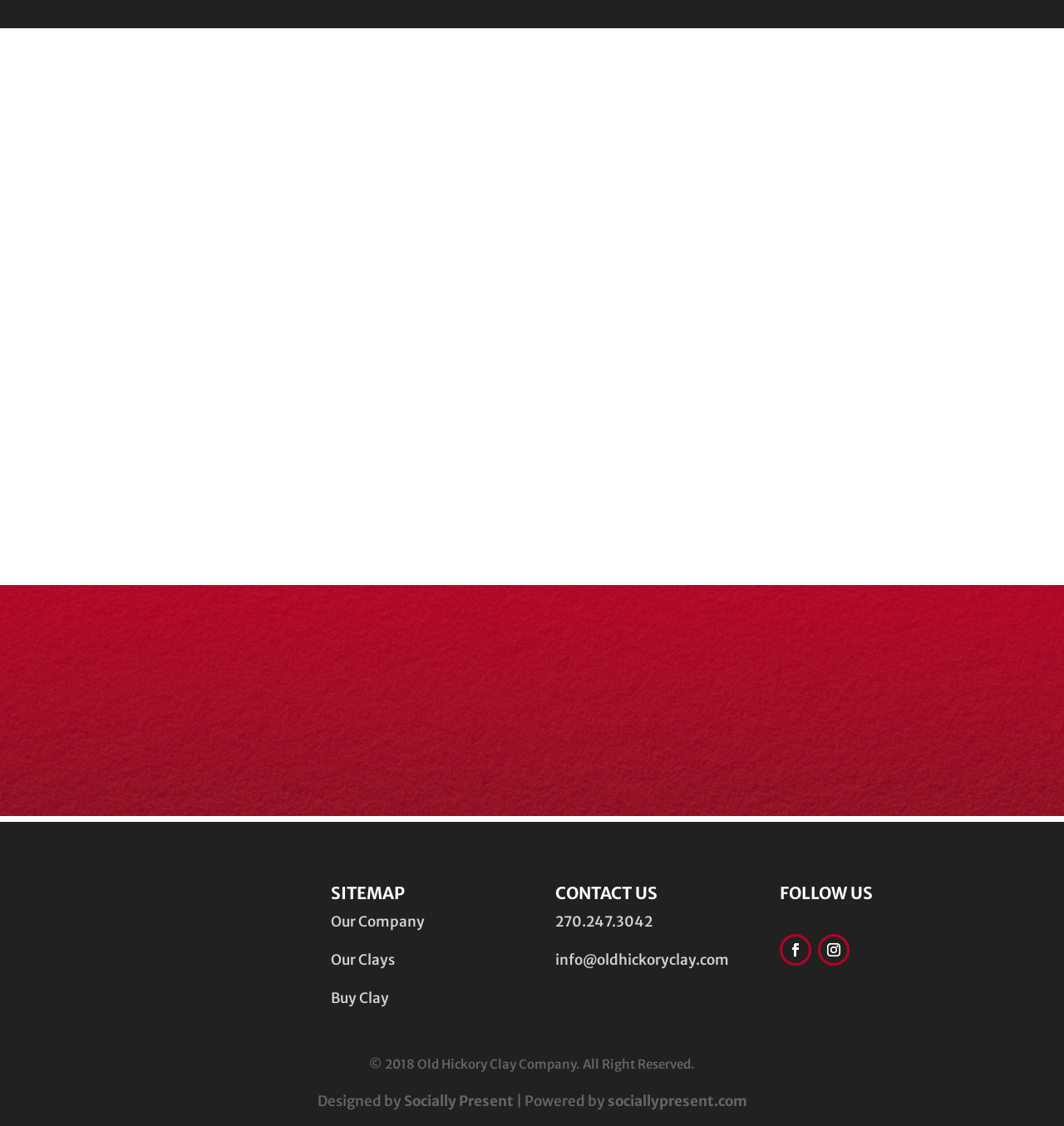Please locate the bounding box coordinates of the element that should be clicked to complete the given instruction: "Call the Tennessee office".

[0.463, 0.408, 0.552, 0.424]